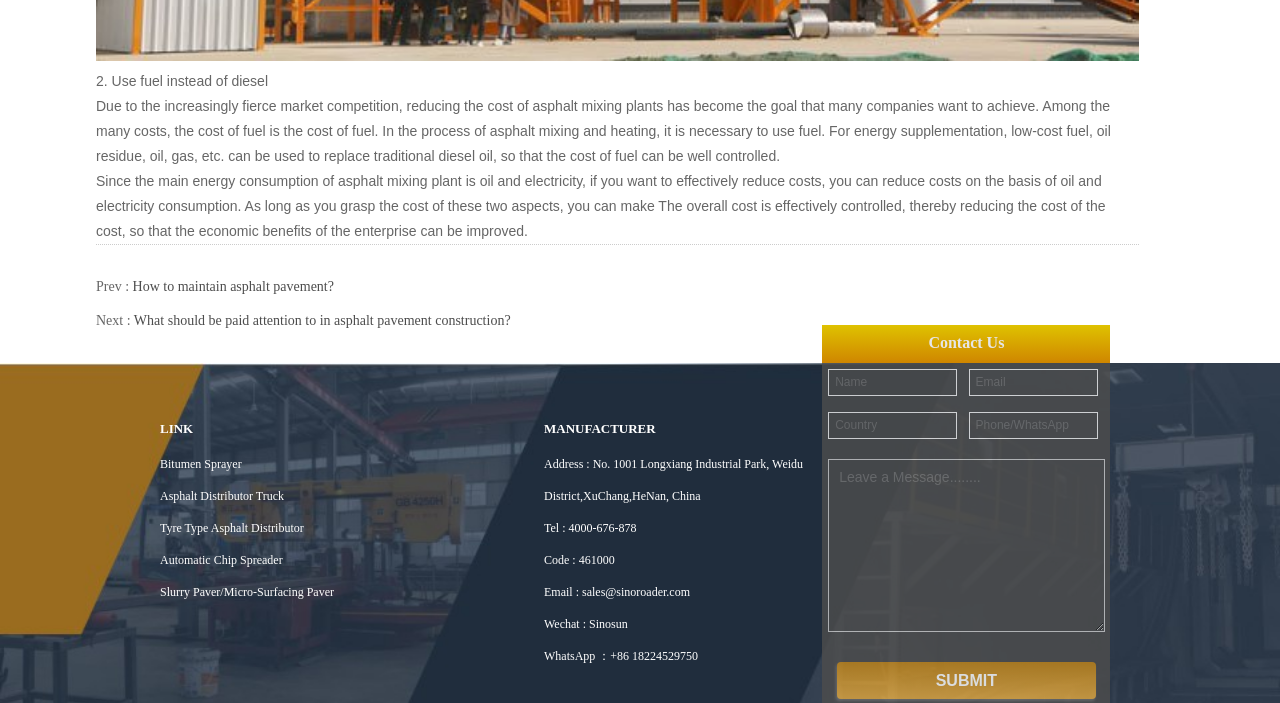Determine the bounding box for the described UI element: "name="country" placeholder="Country"".

[0.647, 0.586, 0.748, 0.624]